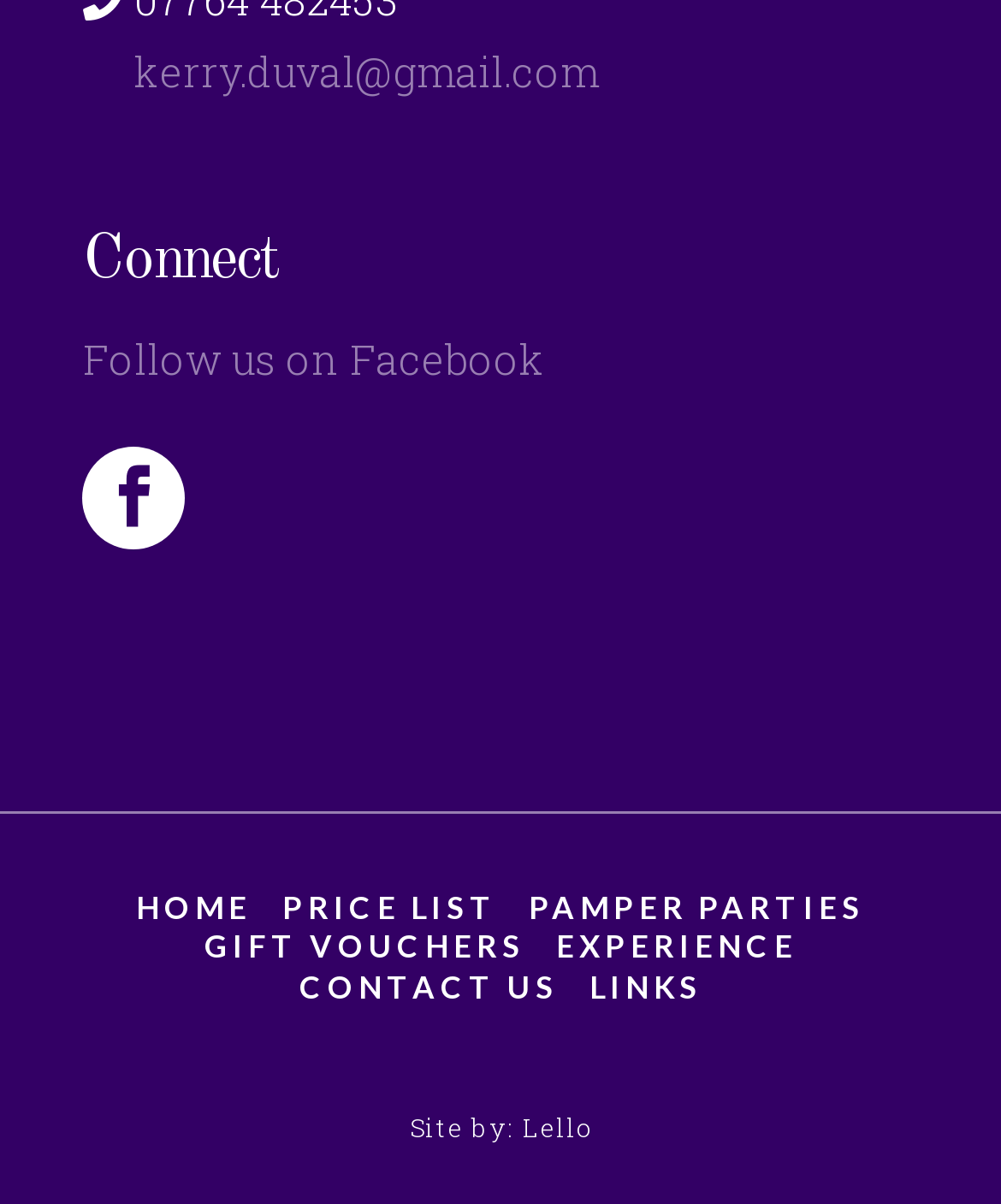Pinpoint the bounding box coordinates of the clickable element needed to complete the instruction: "Follow us on Facebook". The coordinates should be provided as four float numbers between 0 and 1: [left, top, right, bottom].

[0.083, 0.275, 0.544, 0.32]